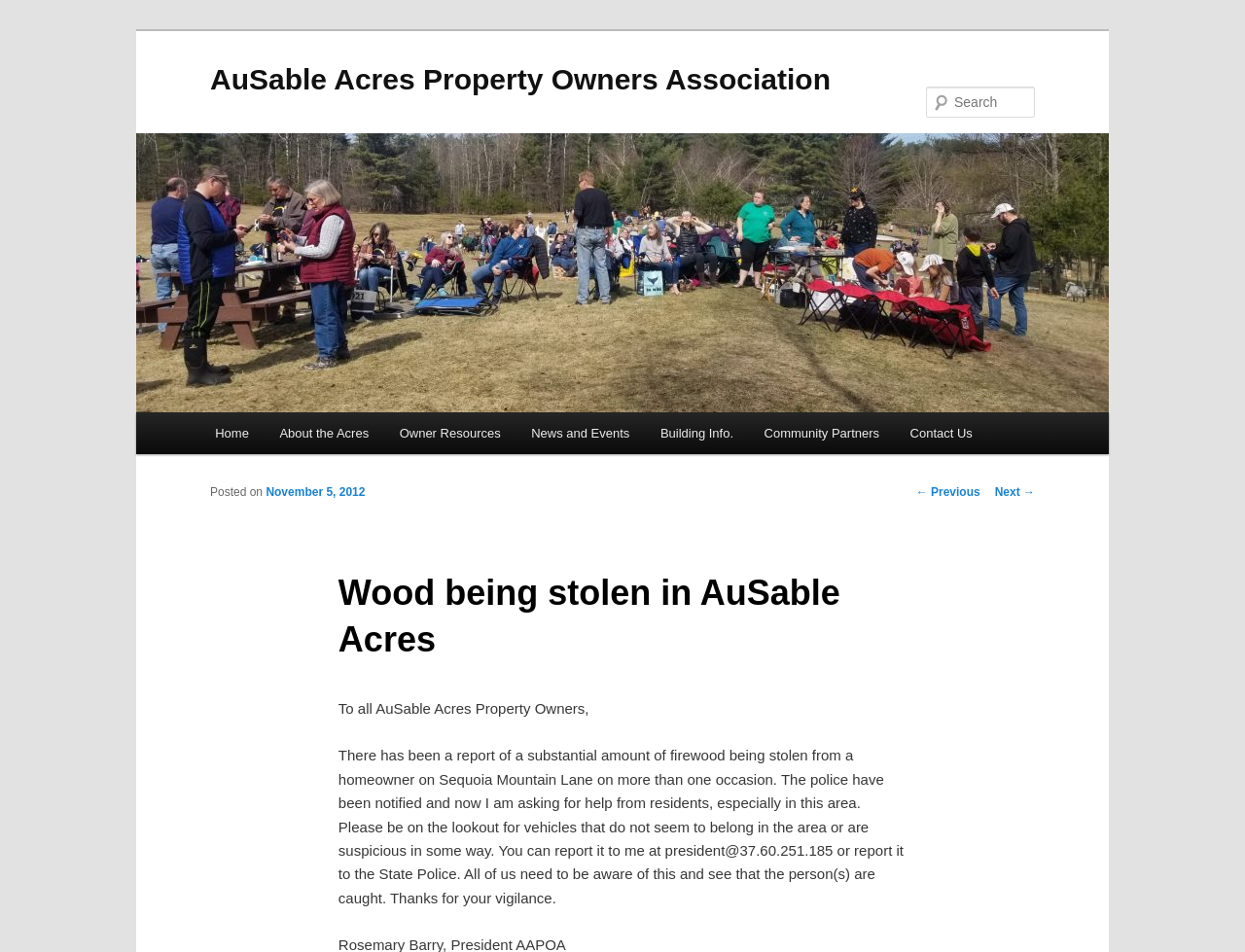Please identify the bounding box coordinates of the element on the webpage that should be clicked to follow this instruction: "Read the news and events". The bounding box coordinates should be given as four float numbers between 0 and 1, formatted as [left, top, right, bottom].

[0.414, 0.433, 0.518, 0.477]